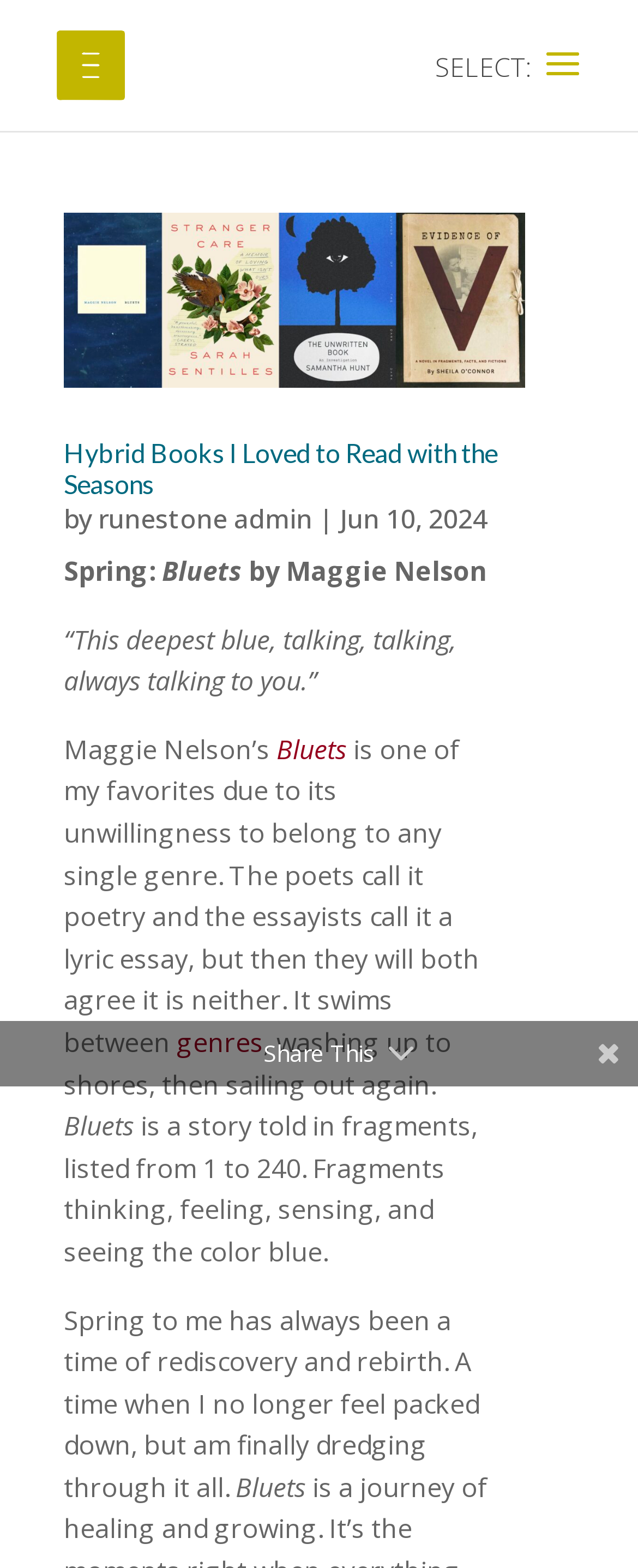What is the date of the latest article?
Answer the question with a single word or phrase by looking at the picture.

Jun 10, 2024